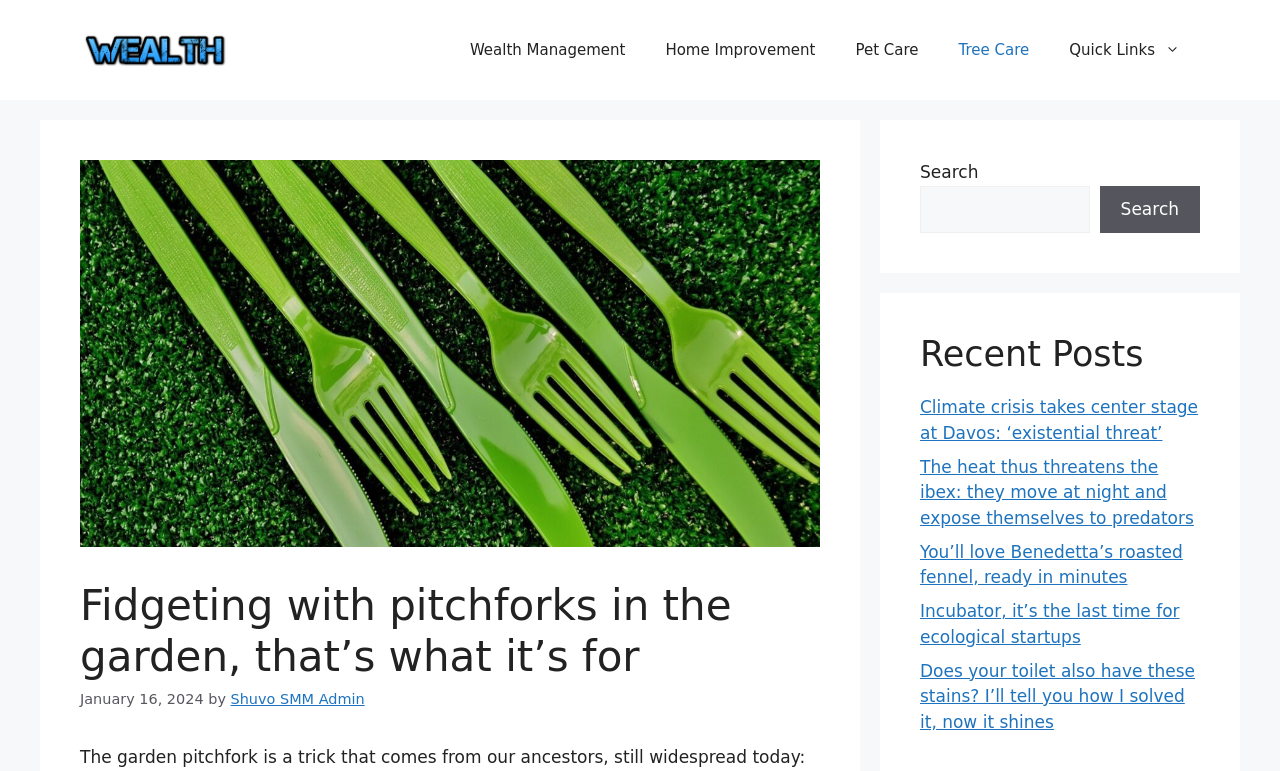Consider the image and give a detailed and elaborate answer to the question: 
What is the purpose of the search bar?

The search bar is located in the top-right corner of the page, and is labeled as 'Search'. Its purpose is likely to allow users to search for specific articles, topics, or keywords within the website.